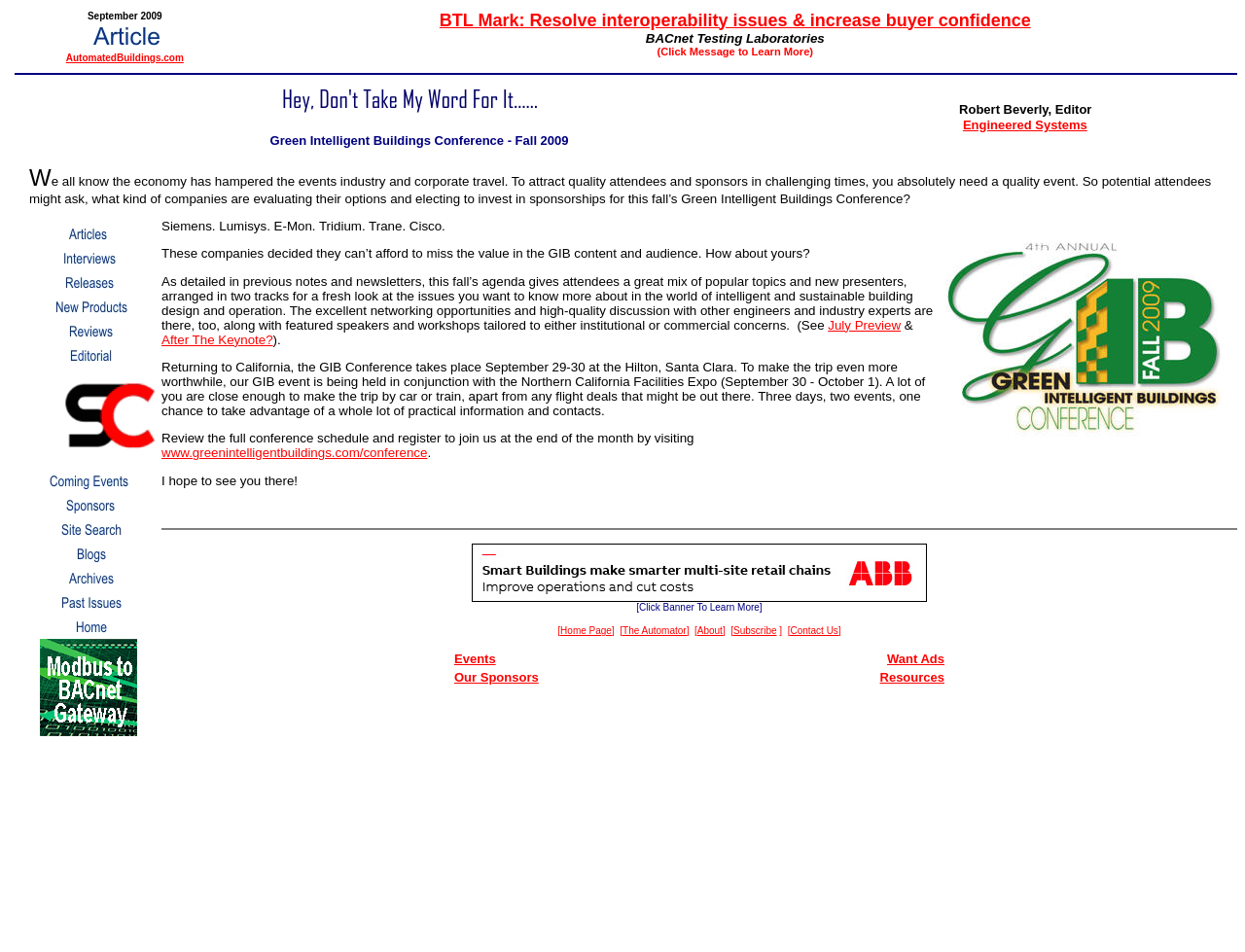Respond with a single word or phrase:
What is the name of the company that secures the webpage?

Cimetrics